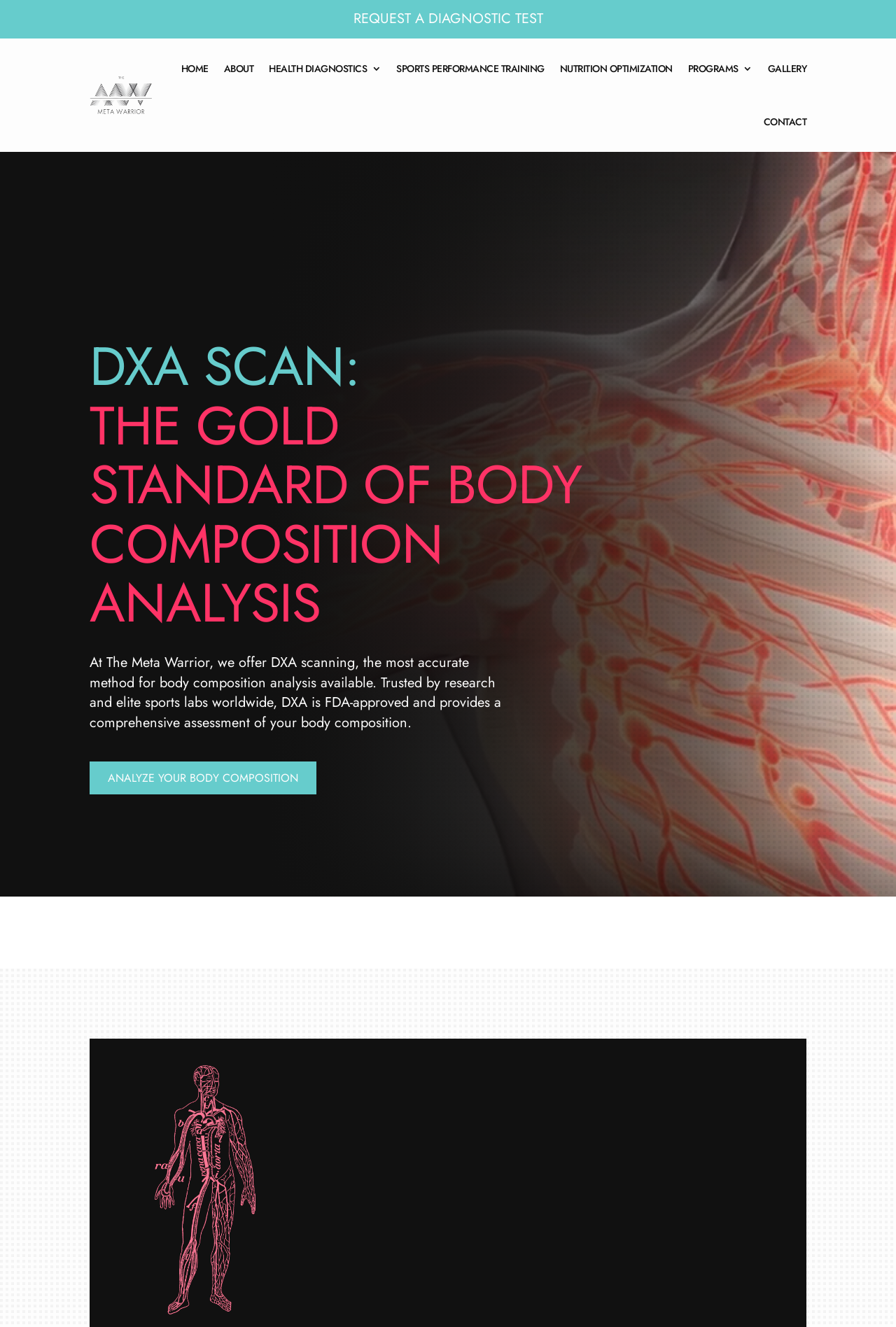Extract the main heading from the webpage content.

DXA SCAN:
THE GOLD STANDARD OF BODY COMPOSITION ANALYSIS